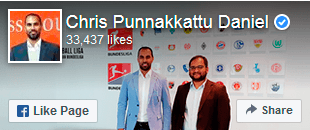Provide a brief response to the question using a single word or phrase: 
How many likes does the page have?

33,437